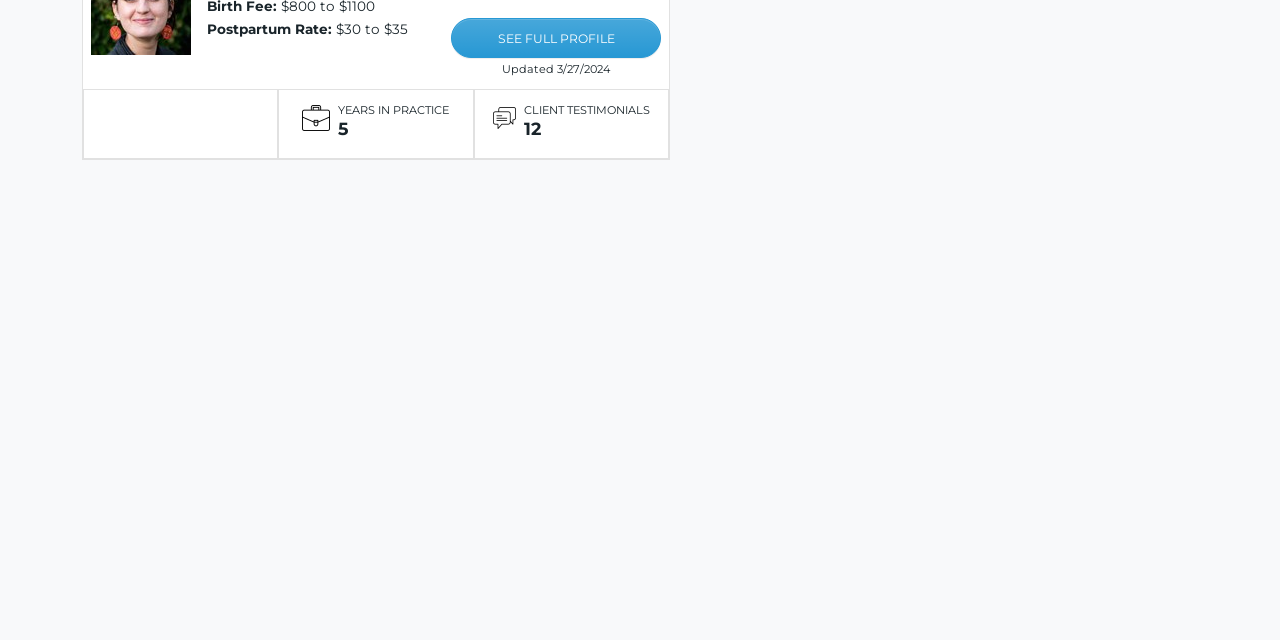Using the webpage screenshot, locate the HTML element that fits the following description and provide its bounding box: "SEE FULL PROFILE".

[0.353, 0.028, 0.516, 0.091]